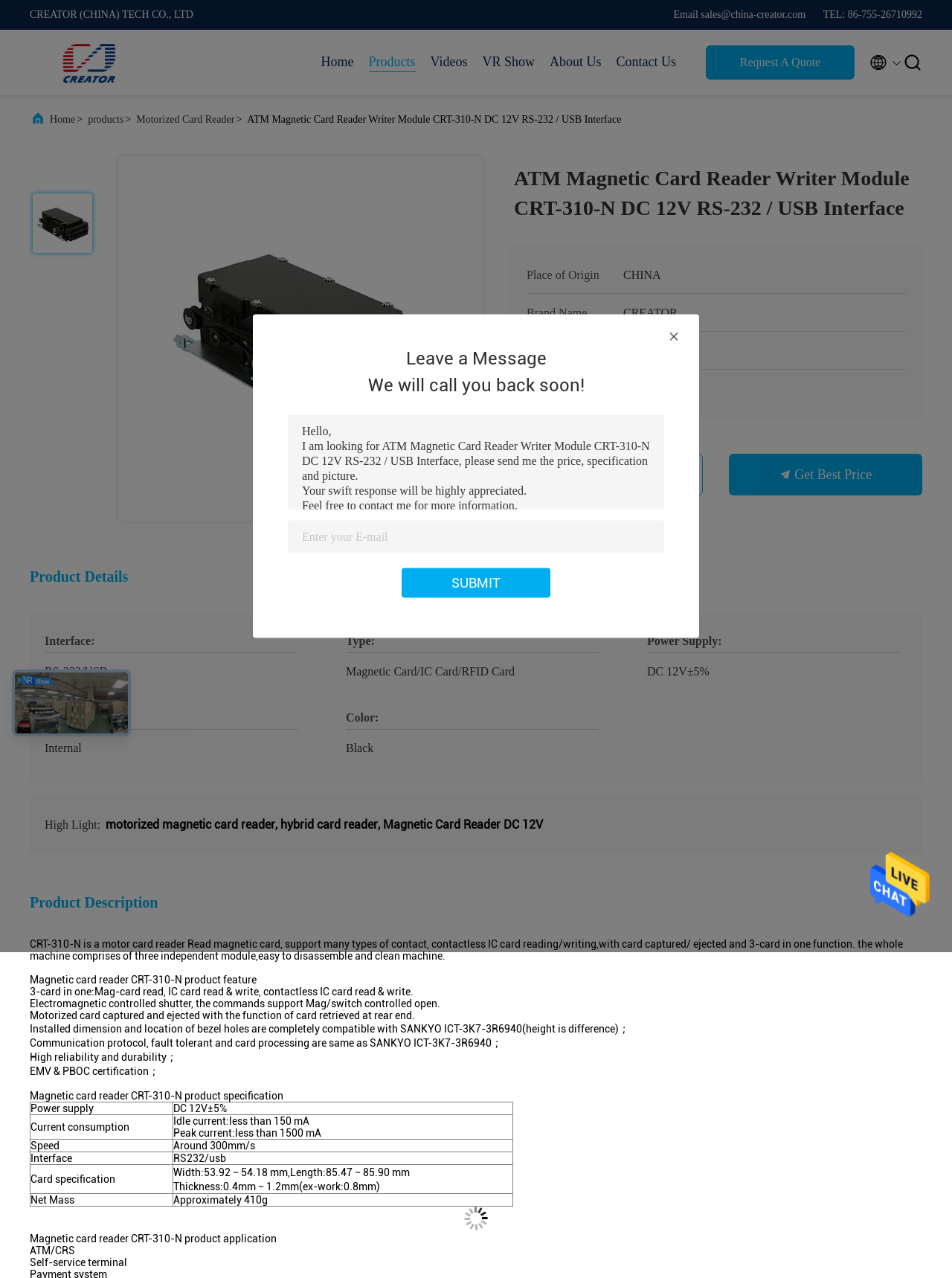Specify the bounding box coordinates of the area to click in order to execute this command: 'Click the 'Send Message' button'. The coordinates should consist of four float numbers ranging from 0 to 1, and should be formatted as [left, top, right, bottom].

[0.914, 0.716, 0.977, 0.725]